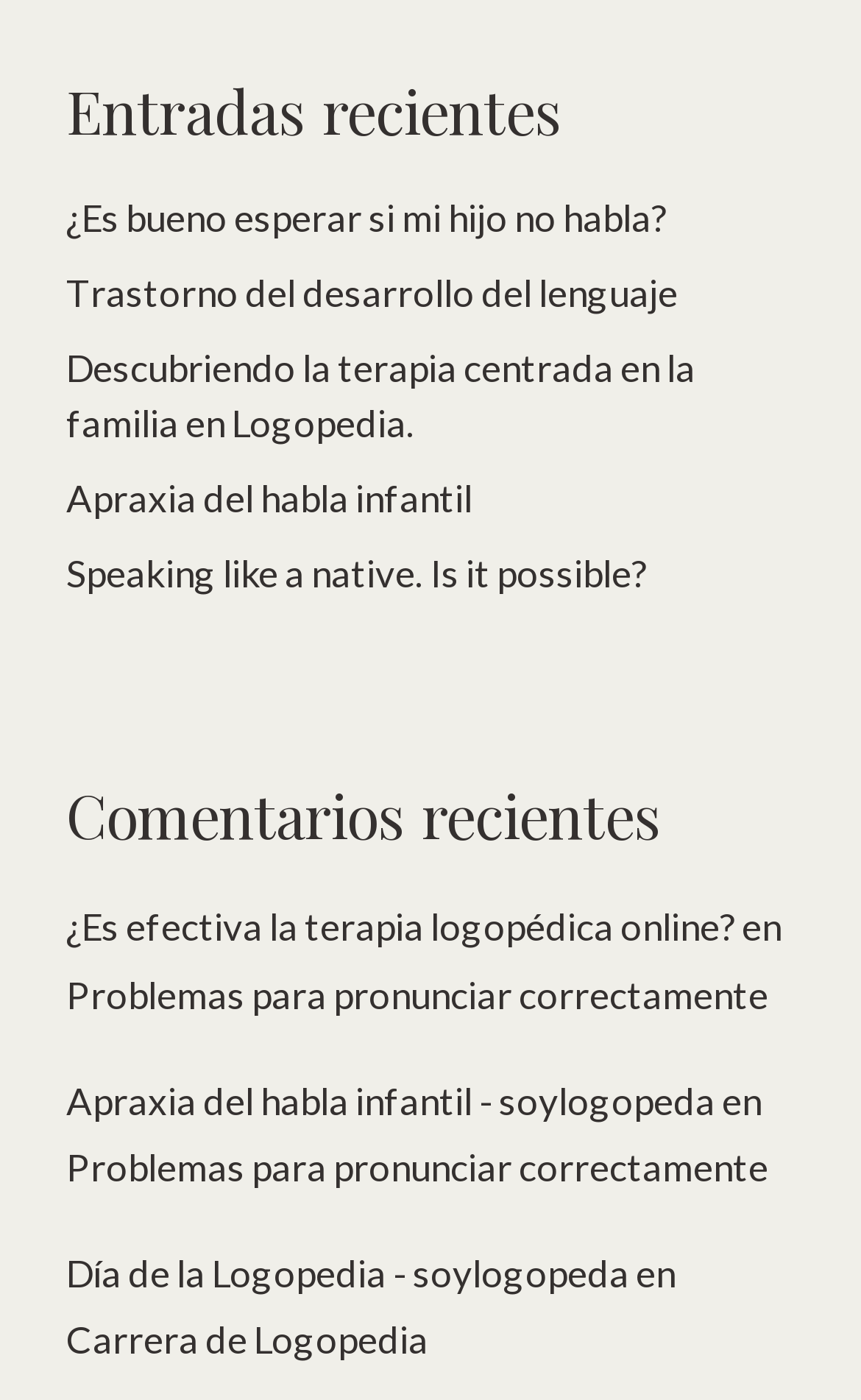What is the topic of the first article?
From the image, respond with a single word or phrase.

Logopedia